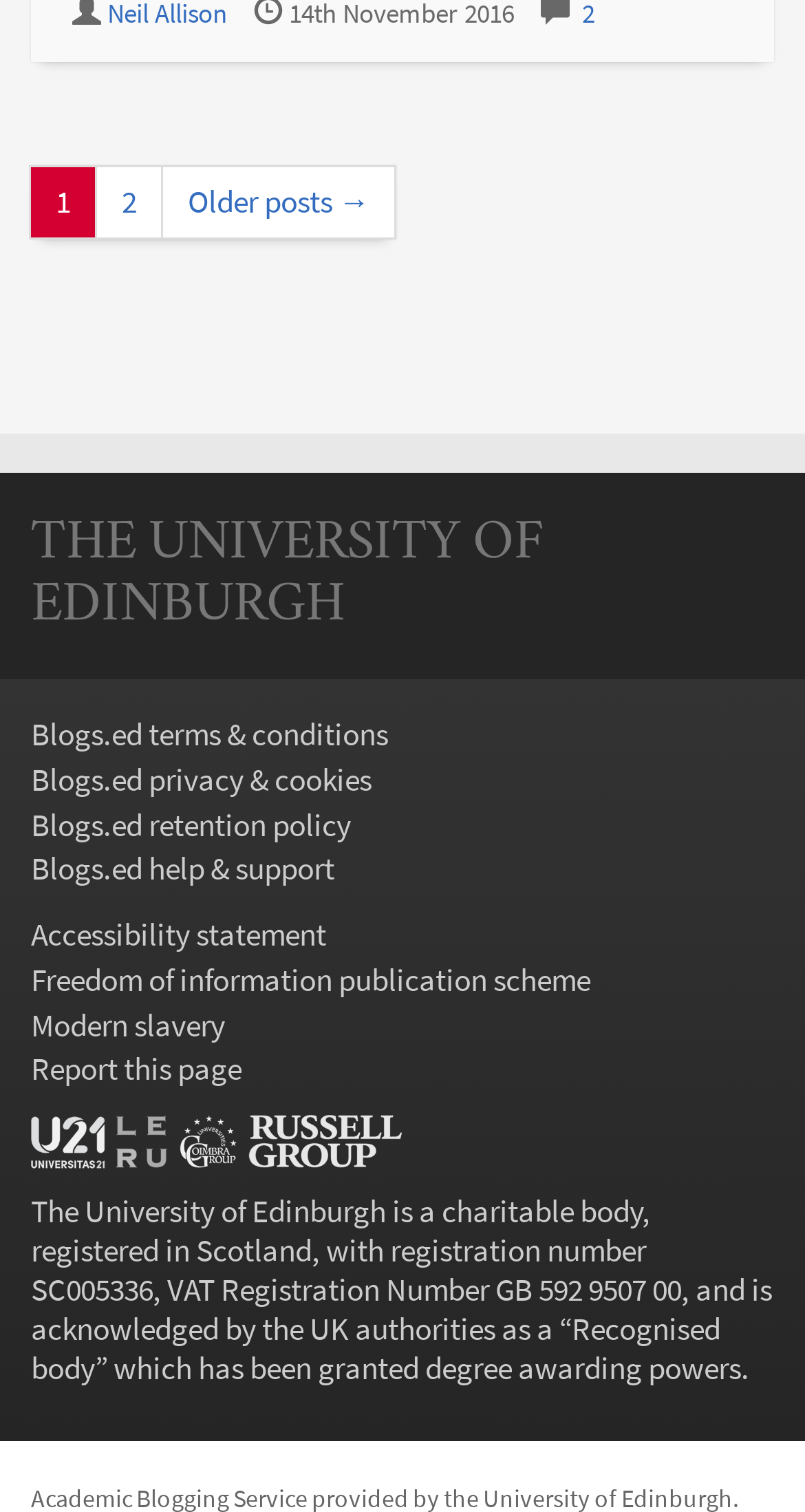What is the name of the university?
Using the image, provide a concise answer in one word or a short phrase.

The University of Edinburgh